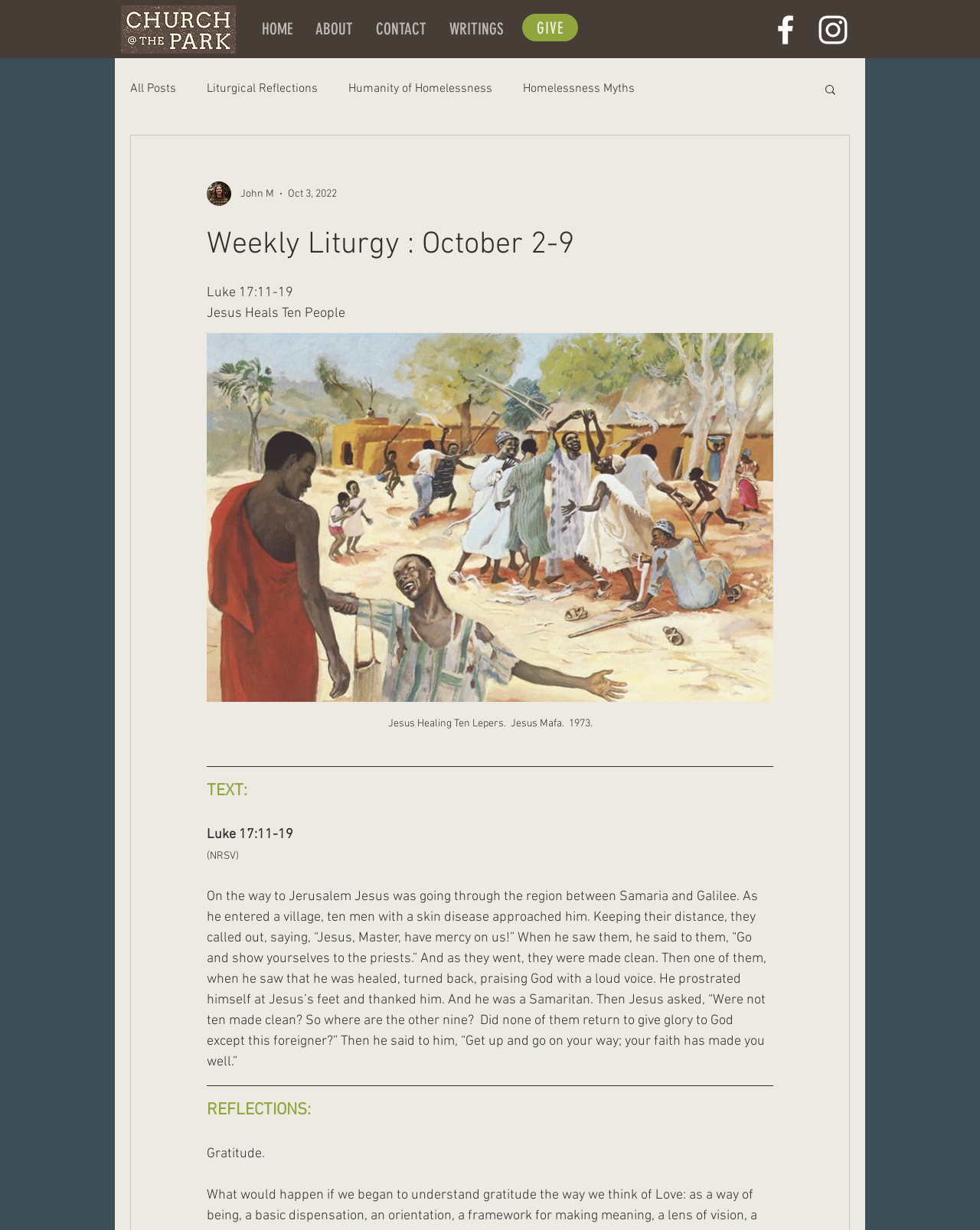What is the title of the liturgical reflection?
Look at the image and construct a detailed response to the question.

I found the title of the liturgical reflection by looking at the heading that says 'Weekly Liturgy : October 2-9'.